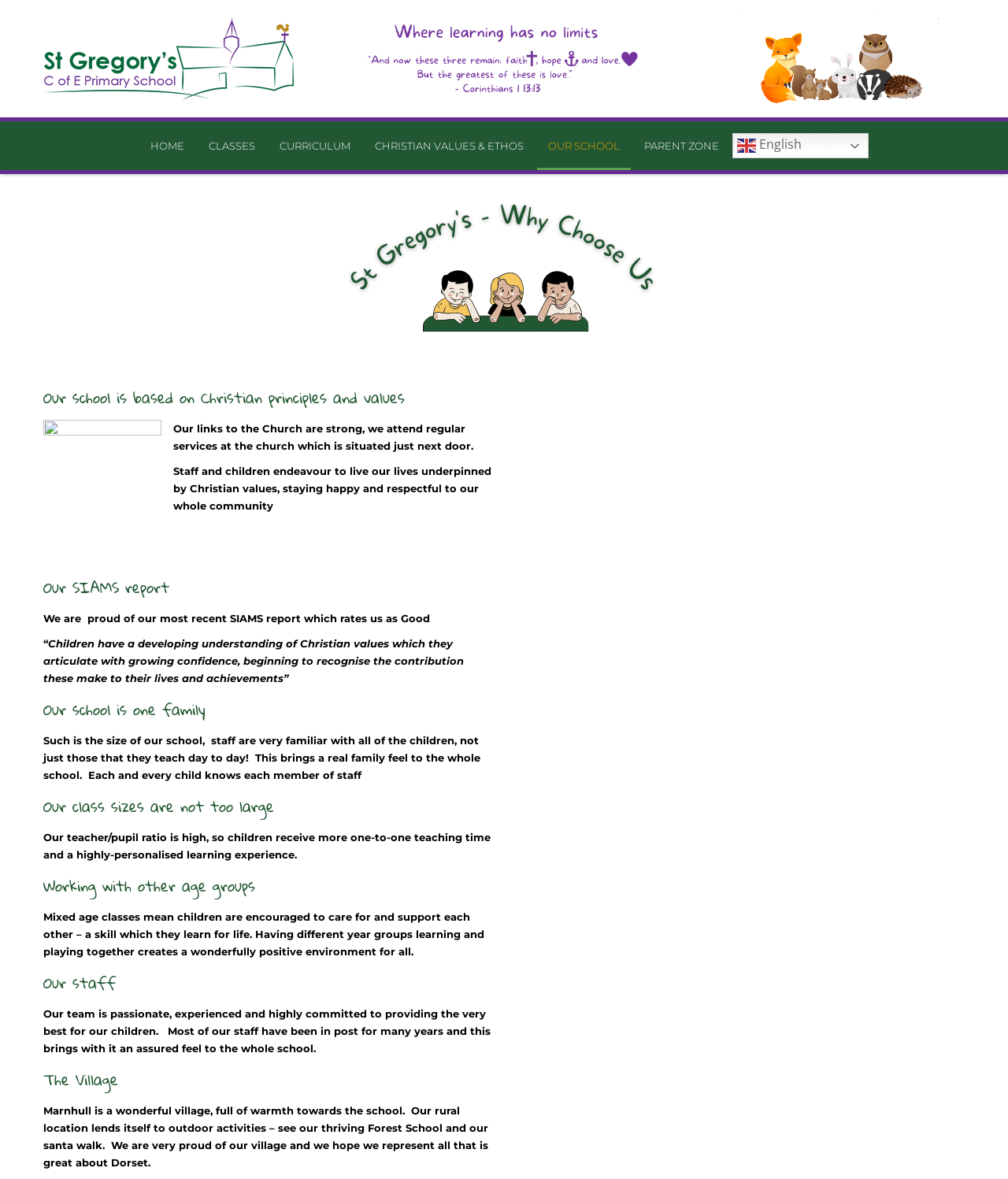Locate the coordinates of the bounding box for the clickable region that fulfills this instruction: "Click the PARENT ZONE link".

[0.628, 0.103, 0.724, 0.144]